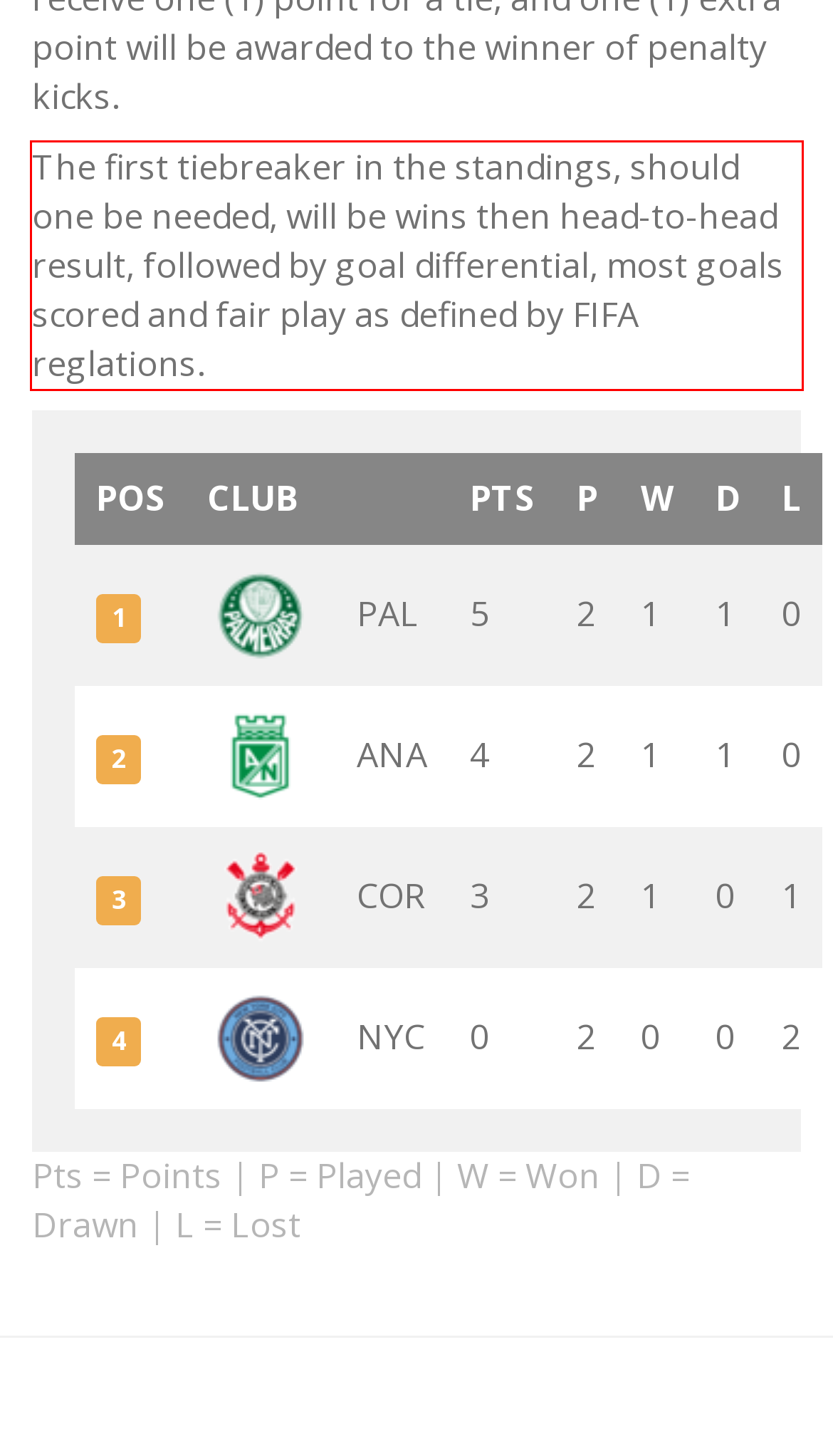Examine the screenshot of the webpage, locate the red bounding box, and perform OCR to extract the text contained within it.

The first tiebreaker in the standings, should one be needed, will be wins then head-to-head result, followed by goal differential, most goals scored and fair play as defined by FIFA reglations.